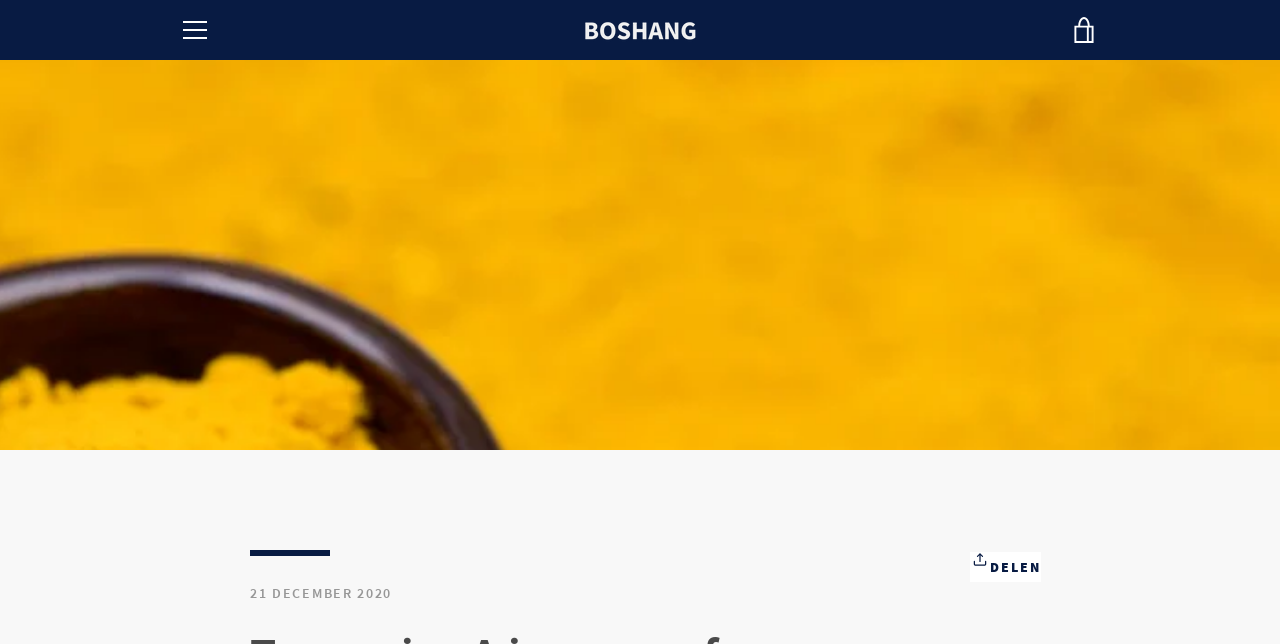What is the date displayed on the webpage?
Your answer should be a single word or phrase derived from the screenshot.

21 DECEMBER 2020